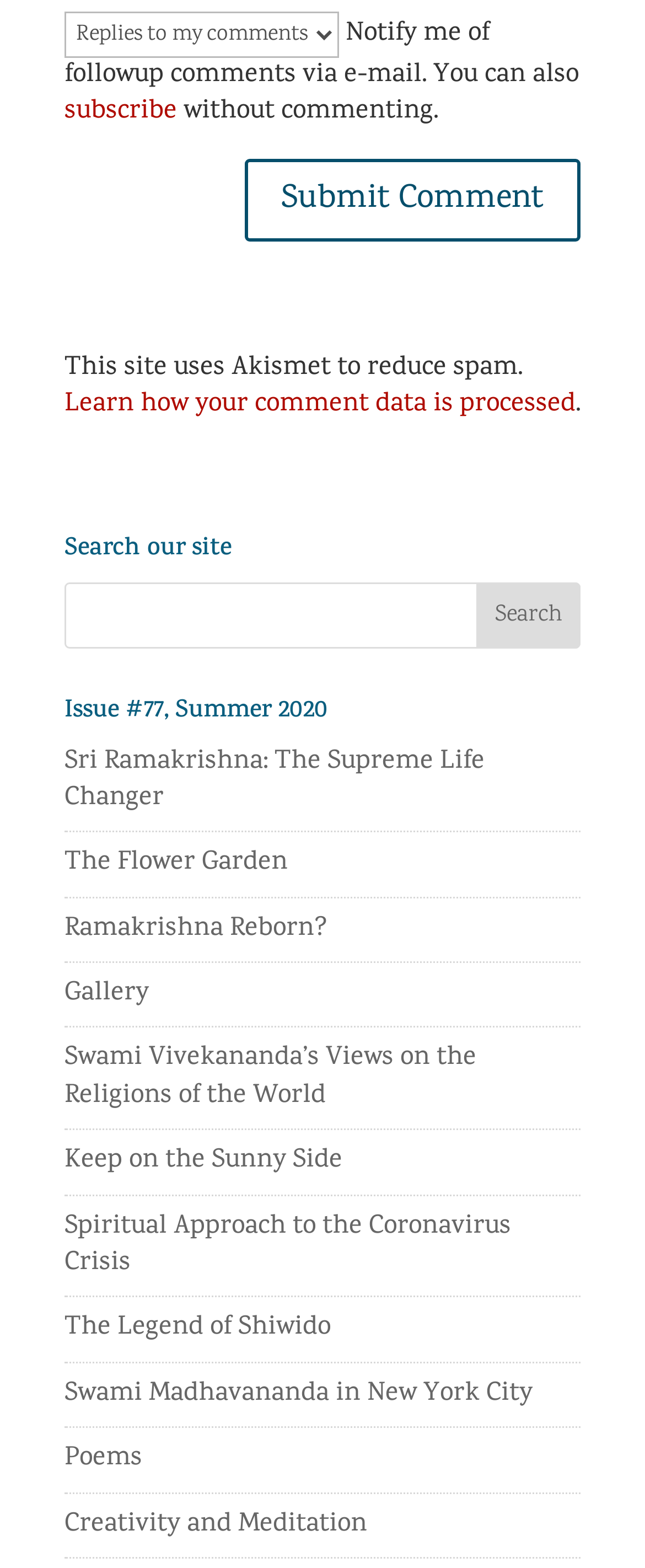Please answer the following question using a single word or phrase: 
How many links are there on this webpage?

15